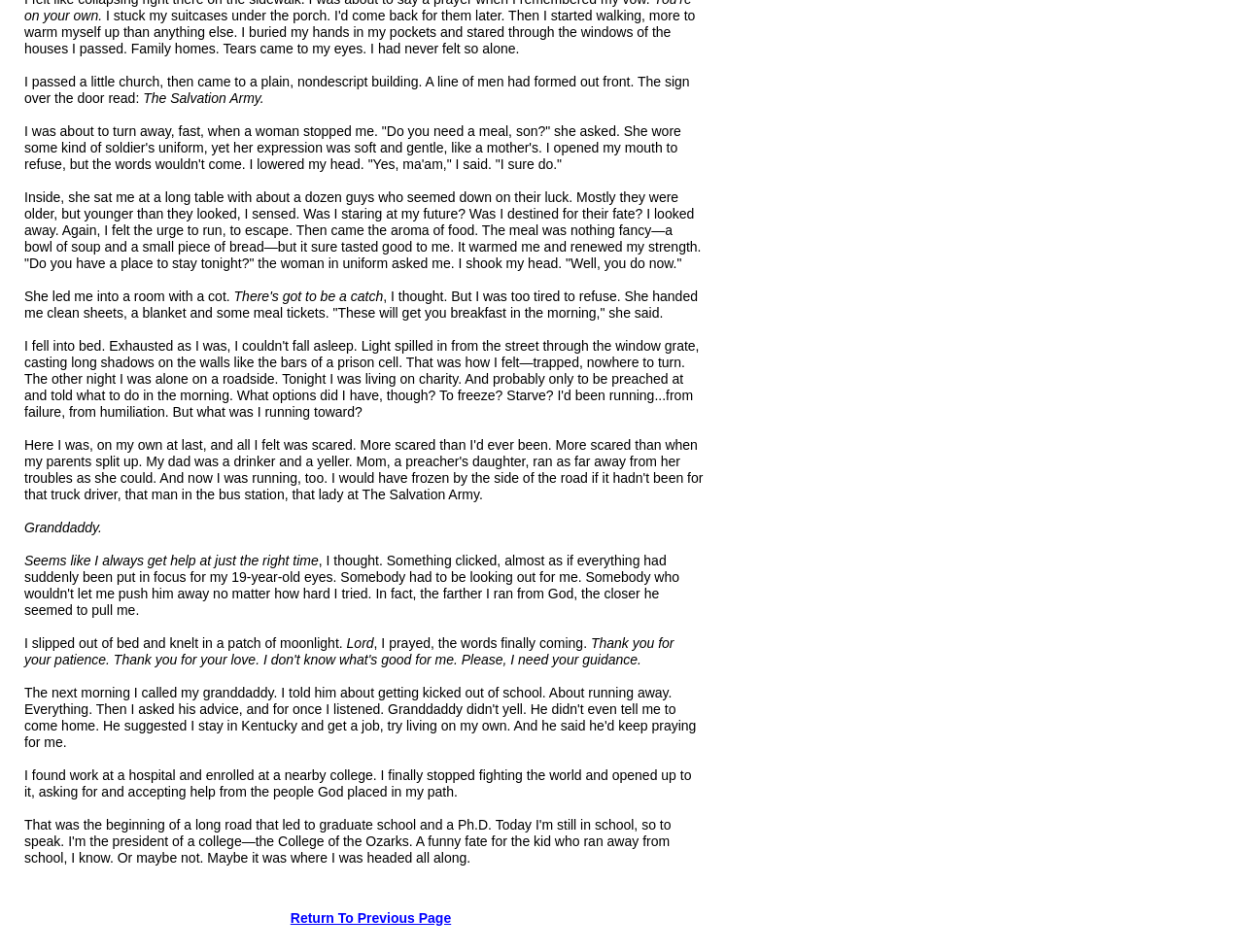Reply to the question with a brief word or phrase: What is the protagonist's age when he has a realization?

19